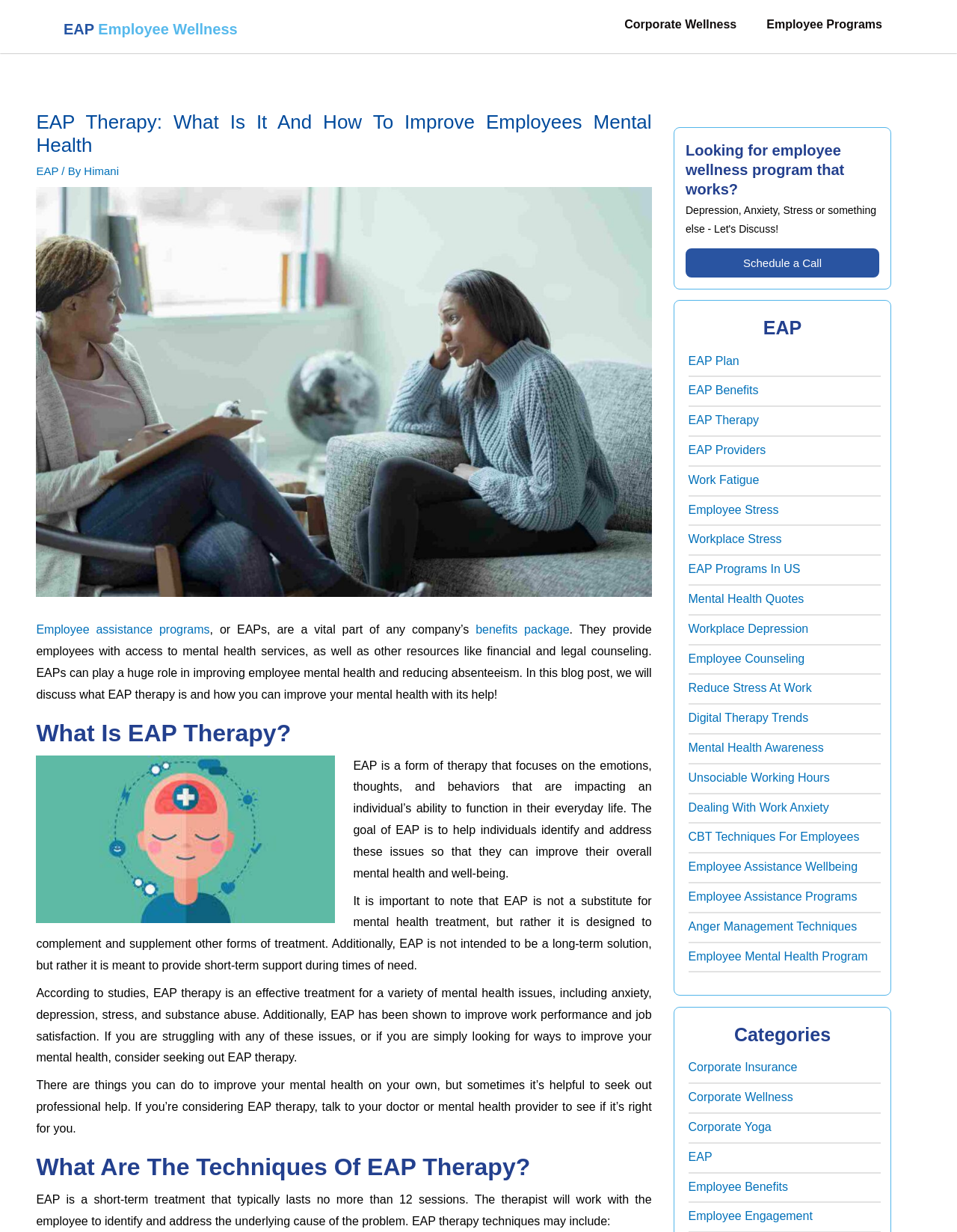Bounding box coordinates are given in the format (top-left x, top-left y, bottom-right x, bottom-right y). All values should be floating point numbers between 0 and 1. Provide the bounding box coordinate for the UI element described as: Employee Mental Health Program

[0.719, 0.771, 0.907, 0.781]